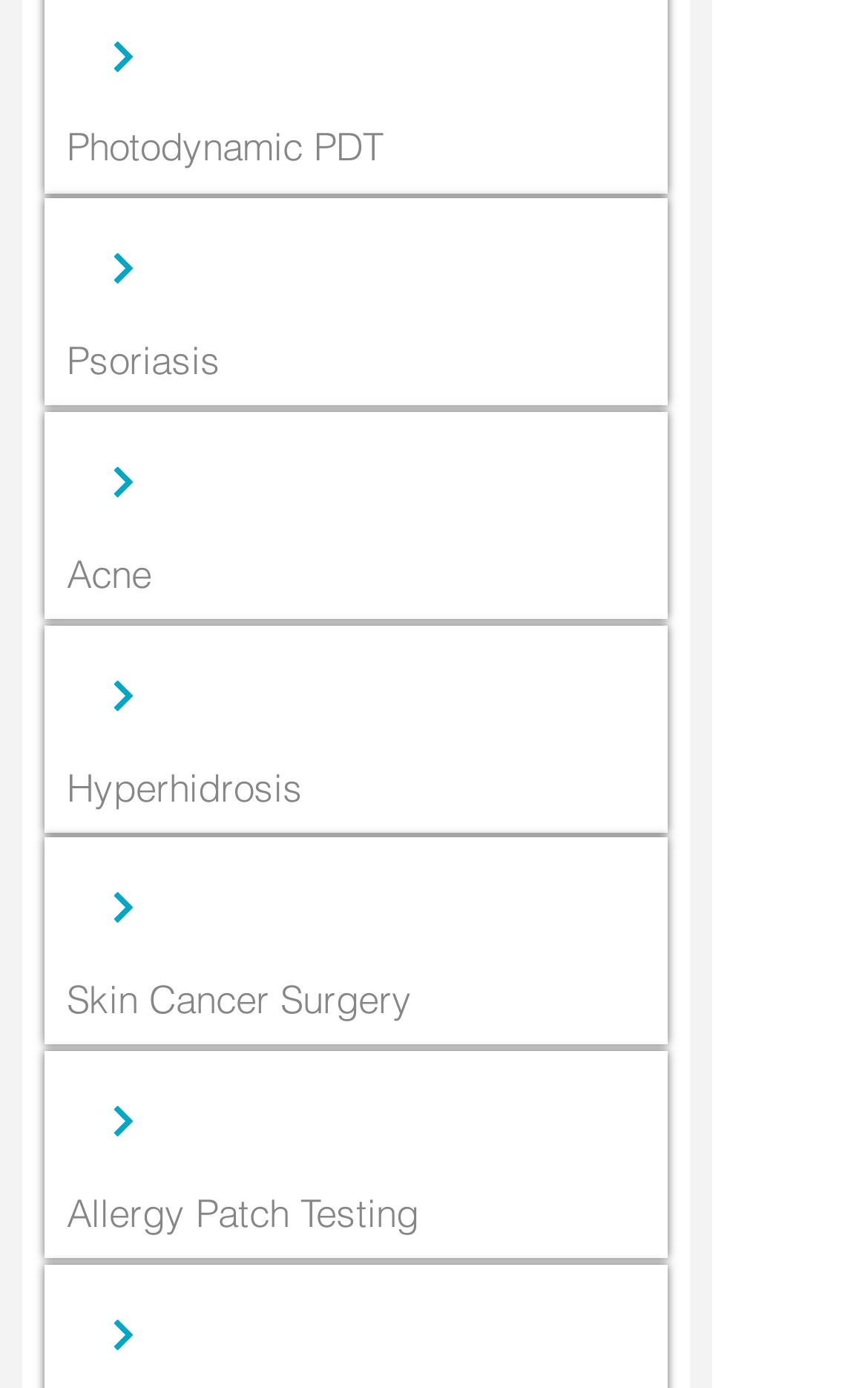Identify the bounding box coordinates of the section to be clicked to complete the task described by the following instruction: "Read more about Skin Cancer Surgery". The coordinates should be four float numbers between 0 and 1, formatted as [left, top, right, bottom].

[0.077, 0.703, 0.744, 0.736]